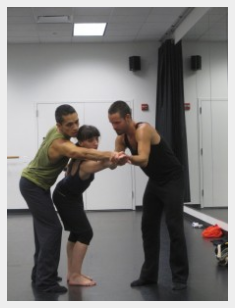Give a one-word or phrase response to the following question: Who is guiding the dancers?

Alexander Ekman